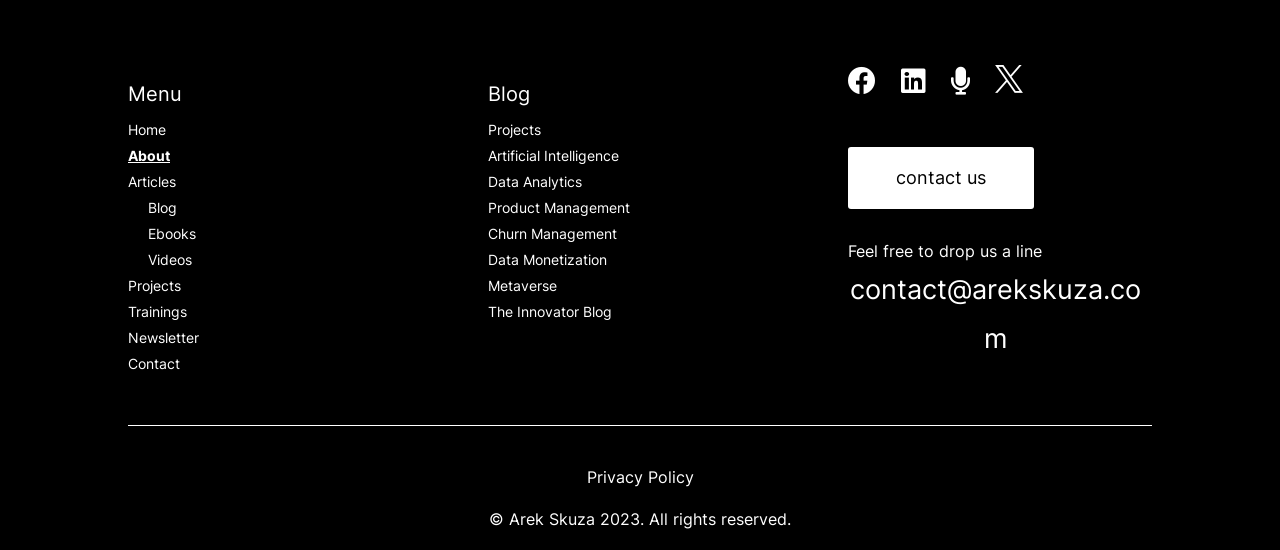With reference to the screenshot, provide a detailed response to the question below:
How many social media links are there?

There are 4 social media links because there are 4 link elements with icons ( '', '', '', and '' ) with bounding box coordinates of [0.663, 0.121, 0.696, 0.172], [0.704, 0.121, 0.735, 0.172], [0.743, 0.121, 0.77, 0.172], and [0.777, 0.117, 0.811, 0.168] respectively.